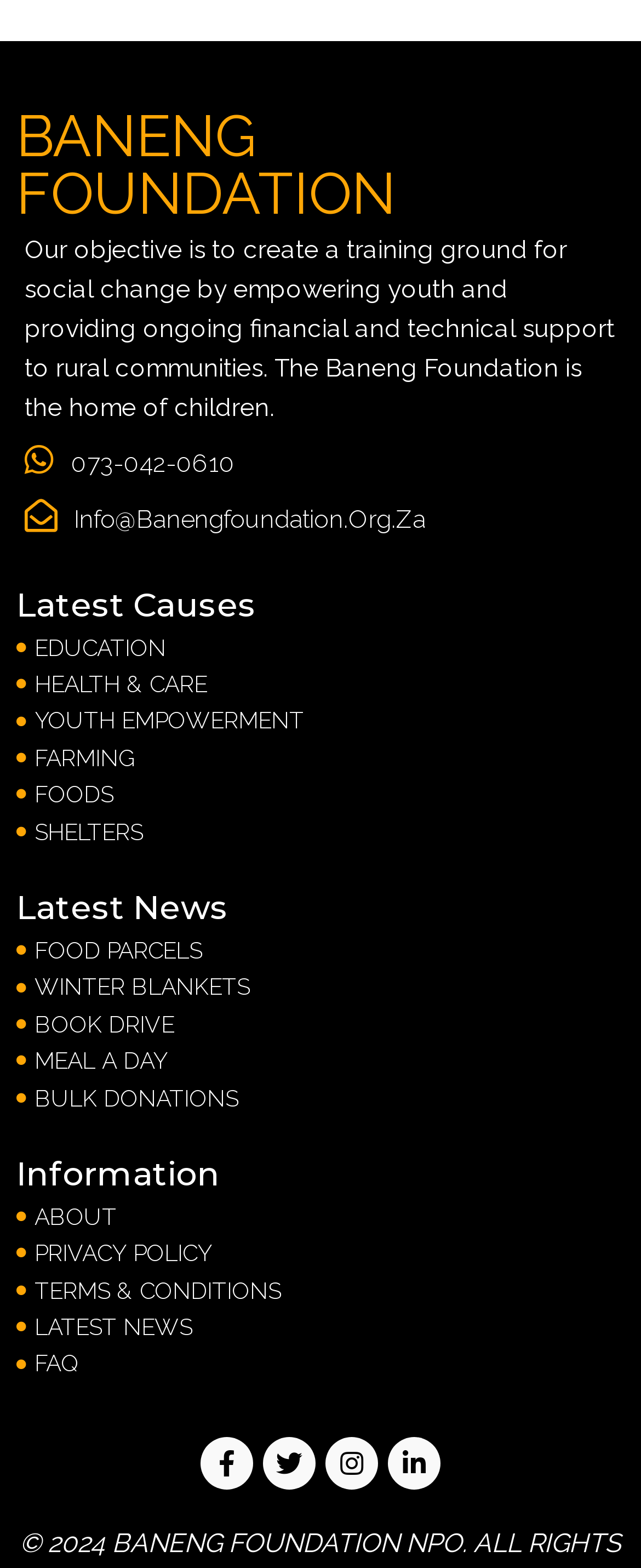What types of information are available under the 'Information' section?
Identify the answer in the screenshot and reply with a single word or phrase.

About, Privacy Policy, Terms & Conditions, Latest News, and FAQ